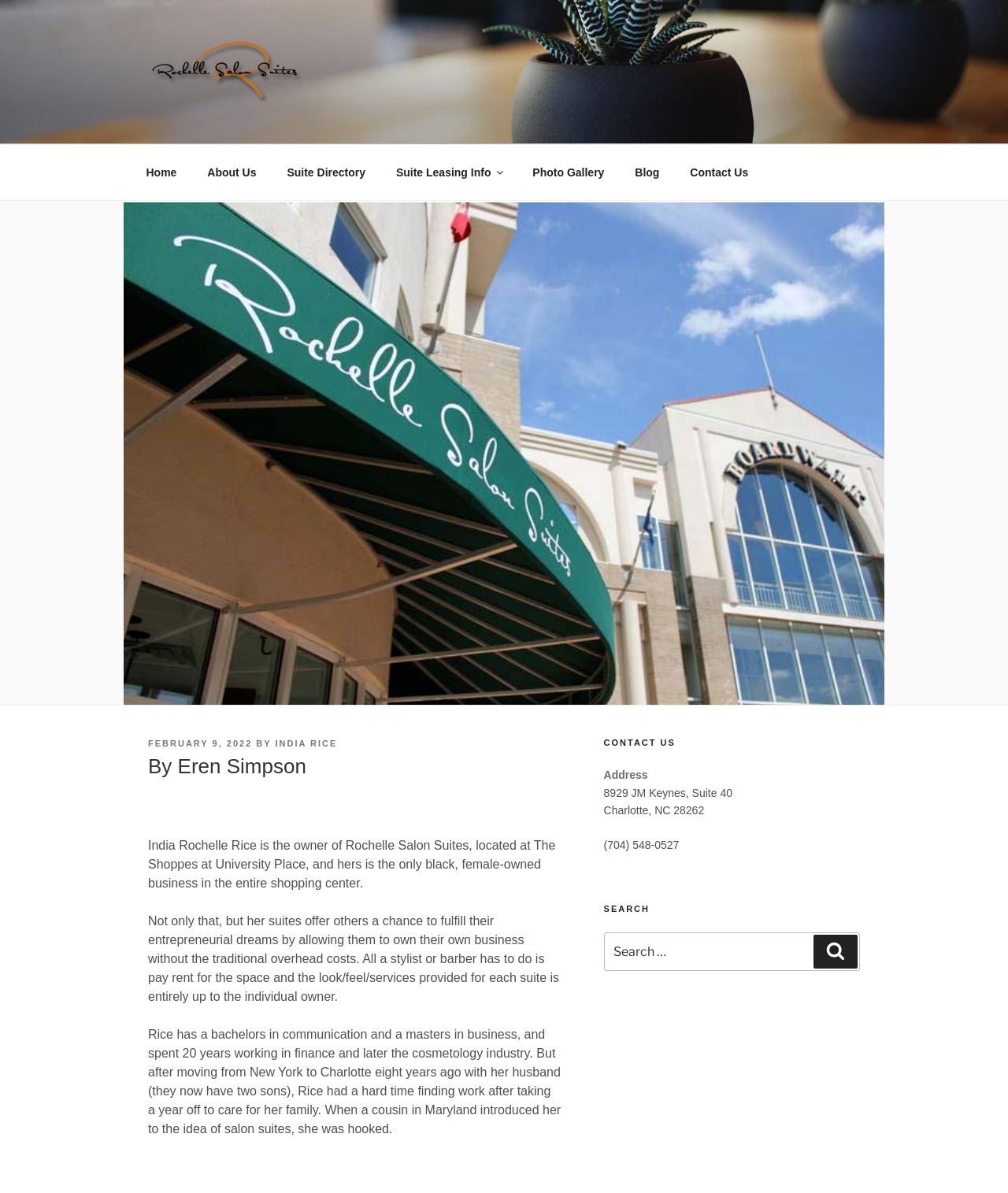Give a complete and precise description of the webpage's appearance.

The webpage is about Rochelle Salon Suites, owned by India Rochelle Rice. At the top of the page, there is a logo image of Rochelle Salon Suites, accompanied by a link with the same name. Below the logo, there is a navigation menu with links to various sections of the website, including Home, About Us, Suite Directory, Suite Leasing Info, Photo Gallery, Blog, and Contact Us.

The main content of the page is an article about India Rochelle Rice, the owner of Rochelle Salon Suites. The article is divided into several paragraphs, with a heading "By Eren Simpson" at the top. The text describes India Rice's background, including her education and work experience, and how she came to open her own business. The article also explains the concept of salon suites and how they allow stylists and barbers to own their own businesses.

To the right of the main content, there is a sidebar with a heading "CONTACT US" and contact information, including an address, phone number, and search bar. The search bar allows users to search for specific content on the website.

Overall, the webpage is well-organized and easy to navigate, with clear headings and concise text. The use of images and links adds visual interest and makes it easy to access different sections of the website.